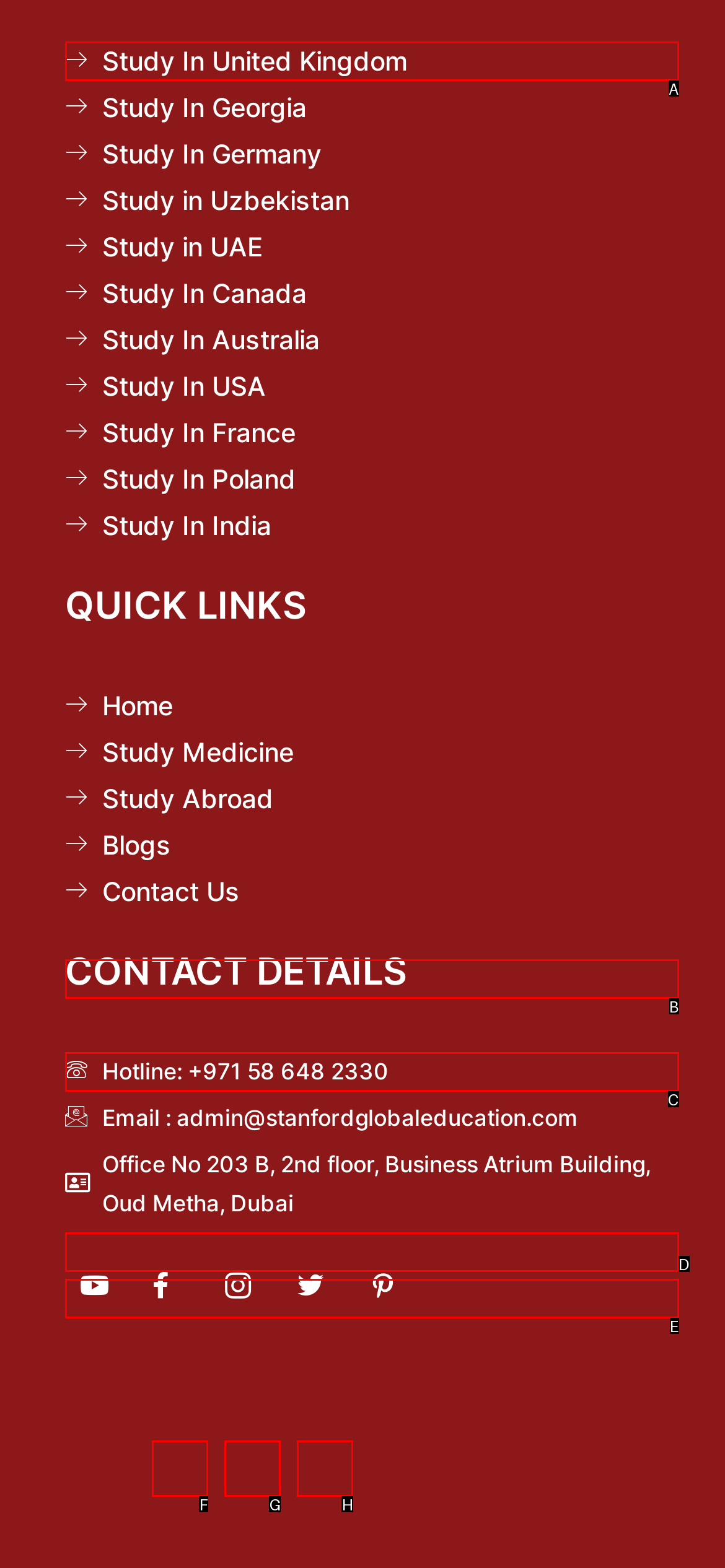From the options presented, which lettered element matches this description: Hotline: +971 58 648 2330
Reply solely with the letter of the matching option.

D